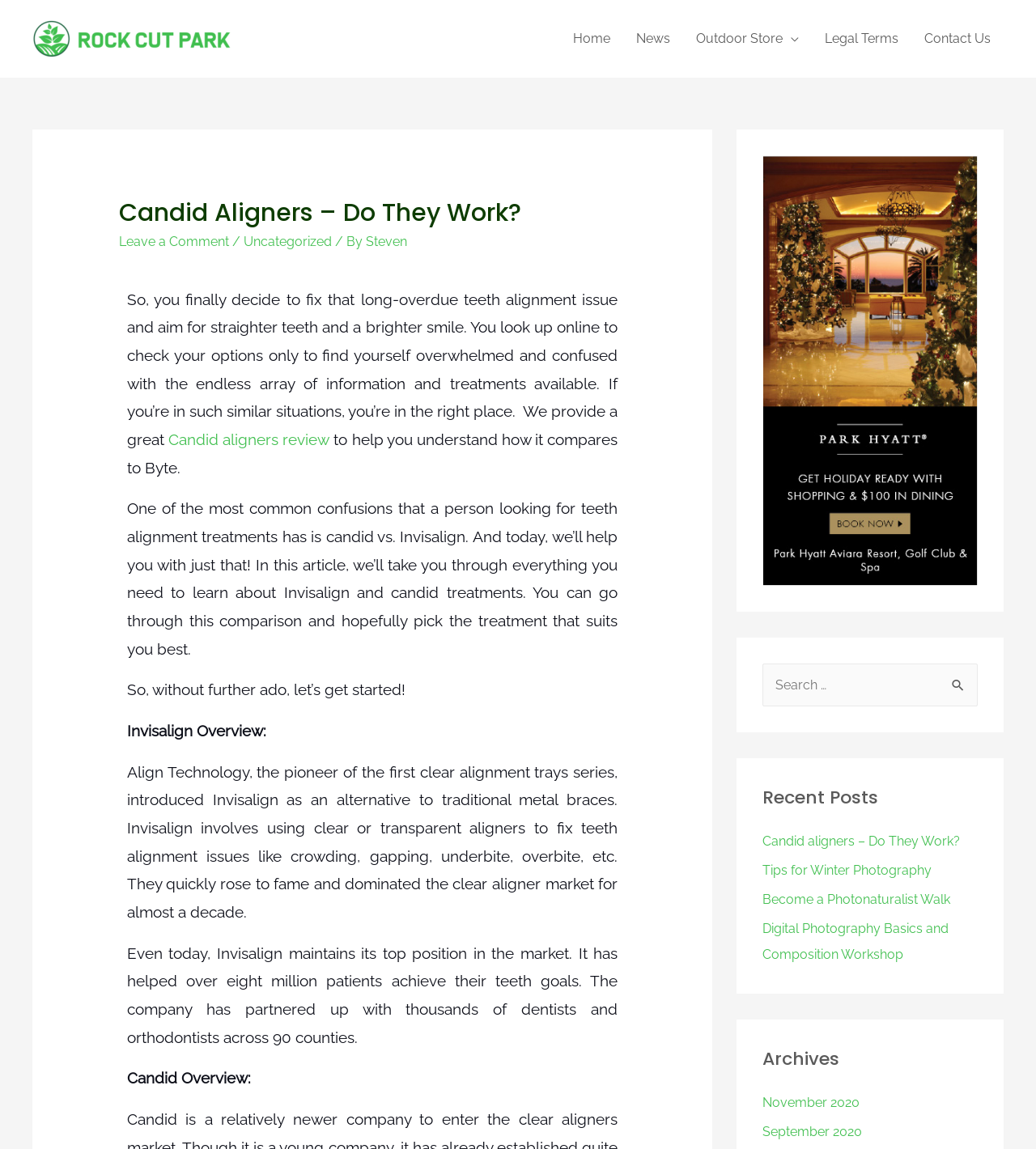Identify the bounding box coordinates of the area you need to click to perform the following instruction: "Search for something".

[0.909, 0.577, 0.944, 0.607]